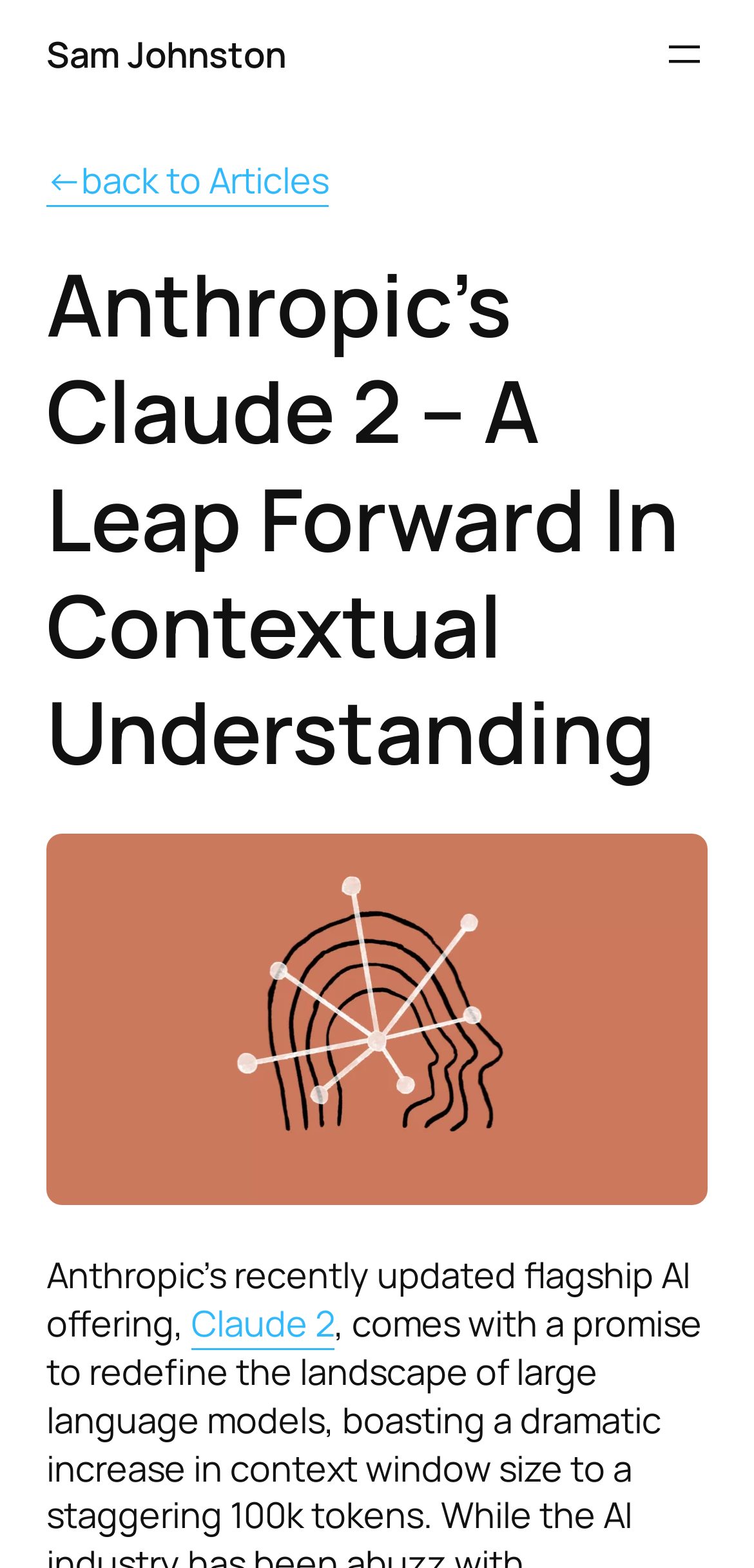What is above the figure?
Answer the question with as much detail as you can, using the image as a reference.

I found the answer by comparing the y1, y2 coordinates of the figure at [0.062, 0.532, 0.938, 0.769] and the heading at [0.062, 0.16, 0.938, 0.502], and determined that the heading is above the figure.